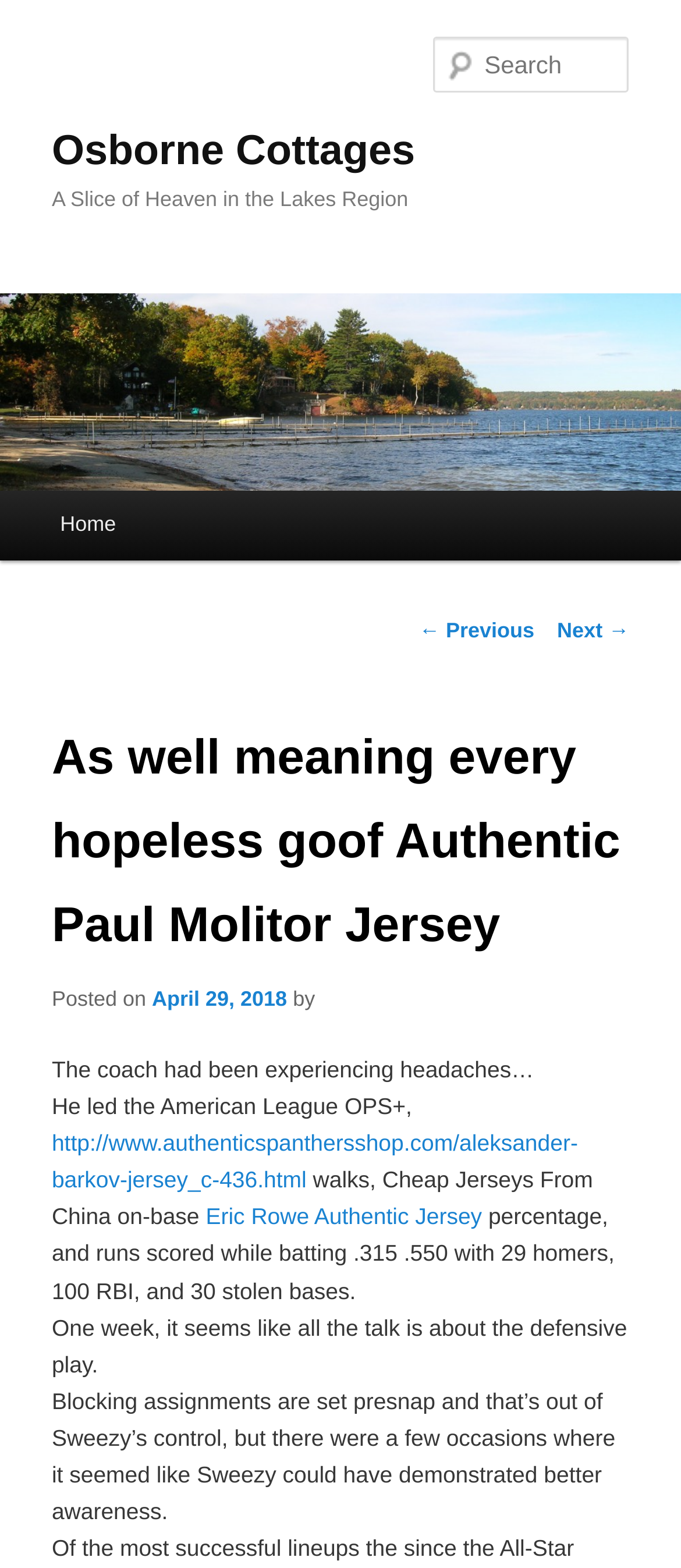Identify the bounding box coordinates of the section that should be clicked to achieve the task described: "Search for something".

[0.637, 0.024, 0.924, 0.059]